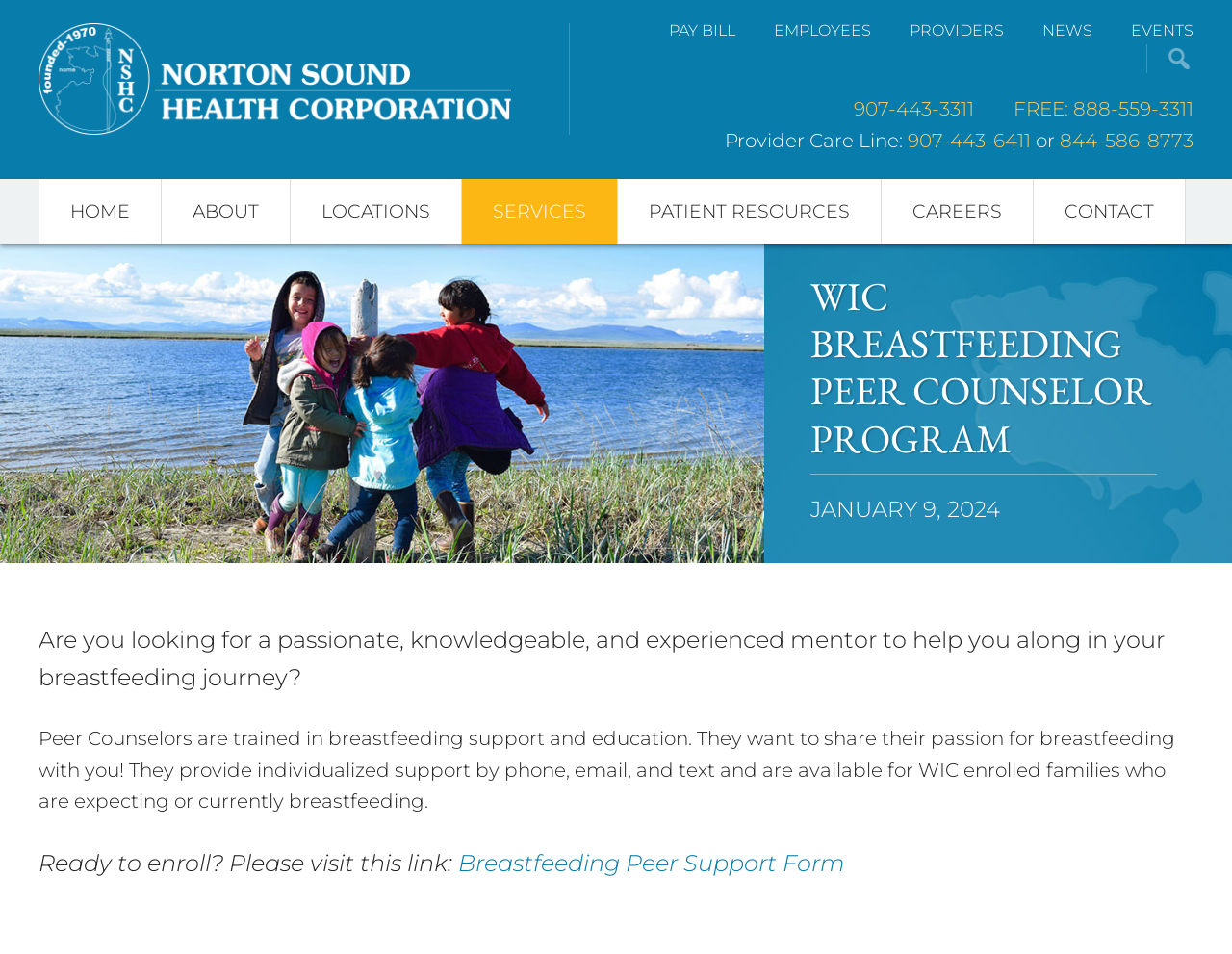Can you determine the bounding box coordinates of the area that needs to be clicked to fulfill the following instruction: "go to previous post"?

None